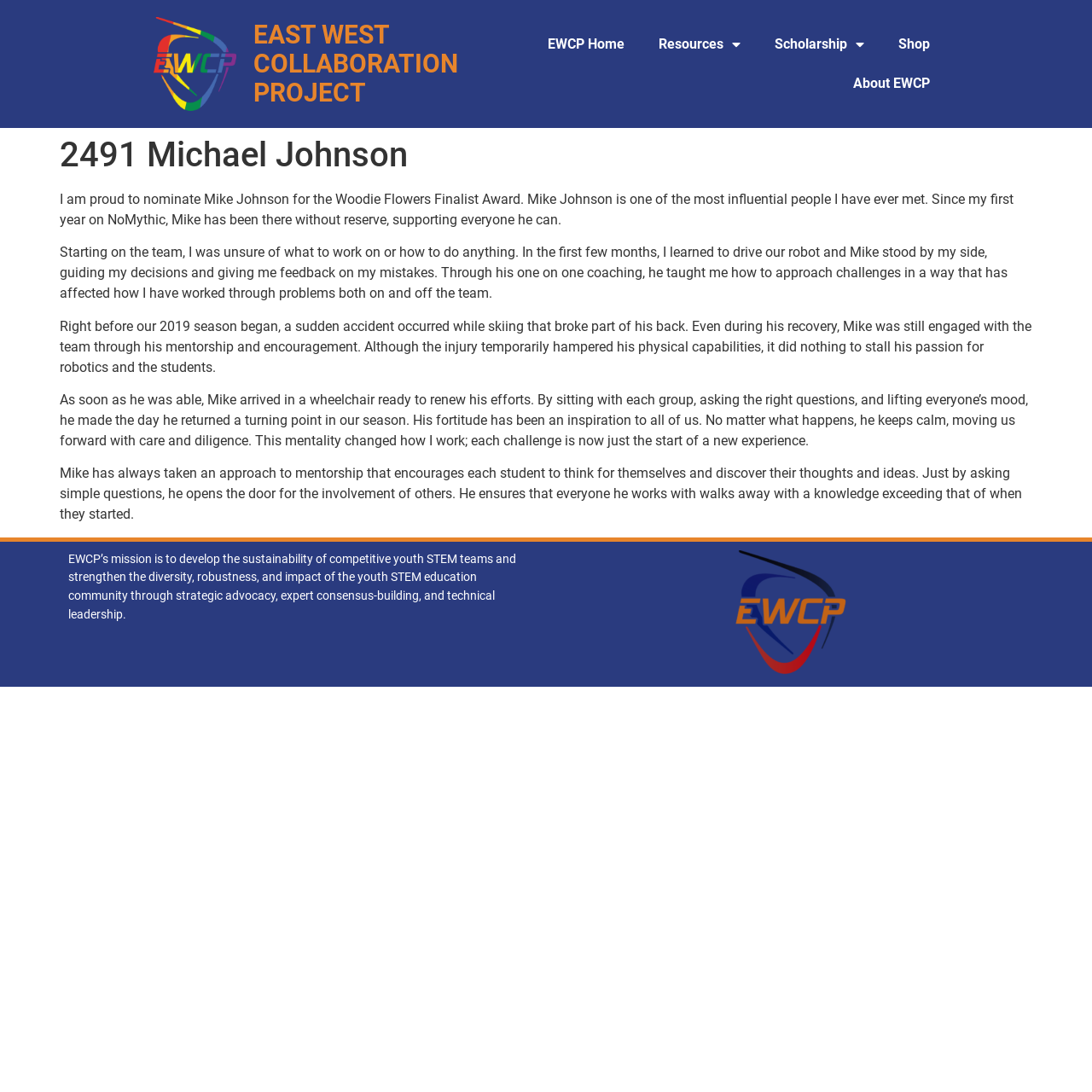Please provide a comprehensive answer to the question below using the information from the image: What is the name of the person being nominated?

The answer can be found in the heading '2491 Michael Johnson' which is a part of the main element. This heading is likely to be the title of the webpage and indicates that the webpage is about Mike Johnson.